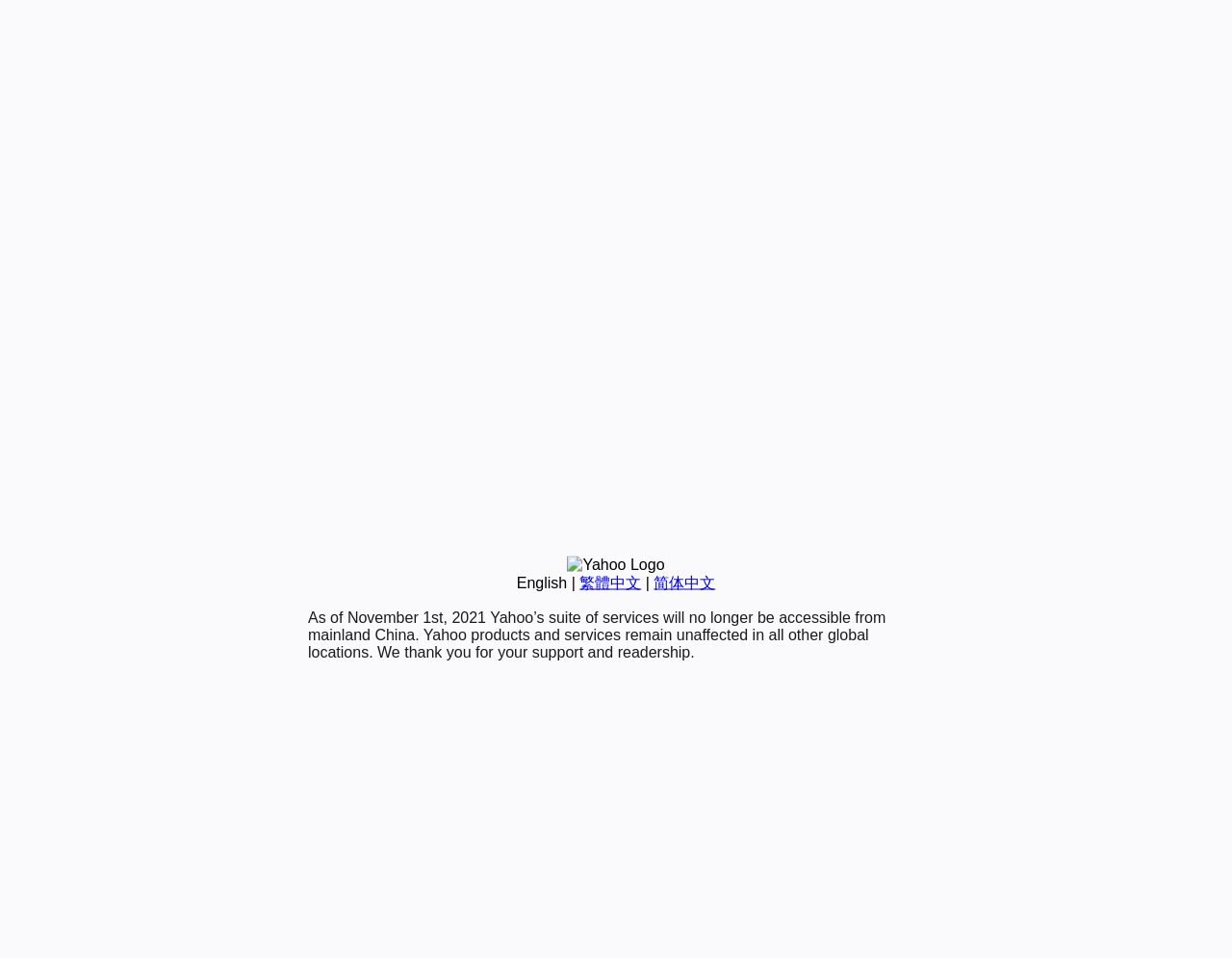Bounding box coordinates are specified in the format (top-left x, top-left y, bottom-right x, bottom-right y). All values are floating point numbers bounded between 0 and 1. Please provide the bounding box coordinate of the region this sentence describes: 简体中文

[0.531, 0.599, 0.581, 0.617]